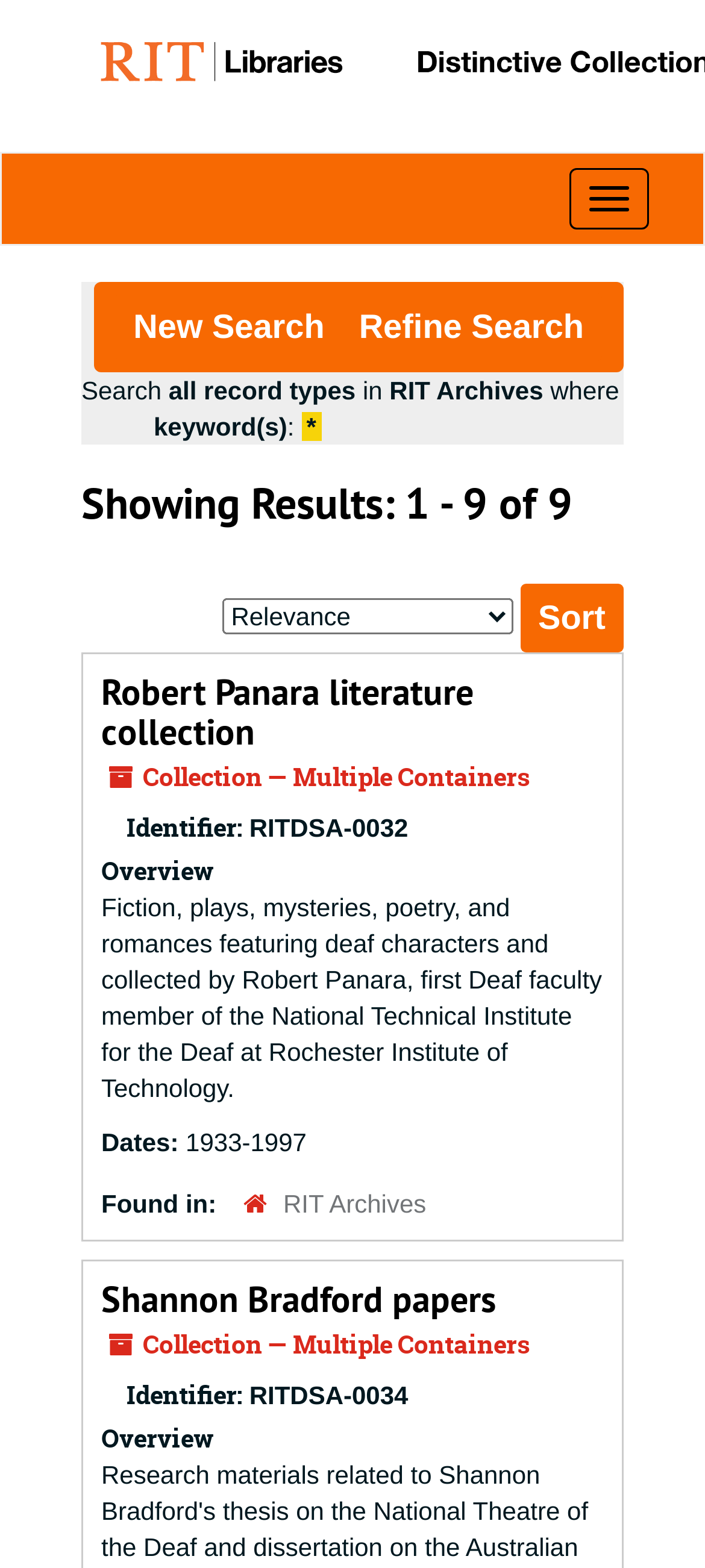What is the identifier of the first collection?
Answer the question in a detailed and comprehensive manner.

The first collection is 'Robert Panara literature collection' and its identifier is 'RITDSA-0032' which is shown in the 'Identifier:' section.